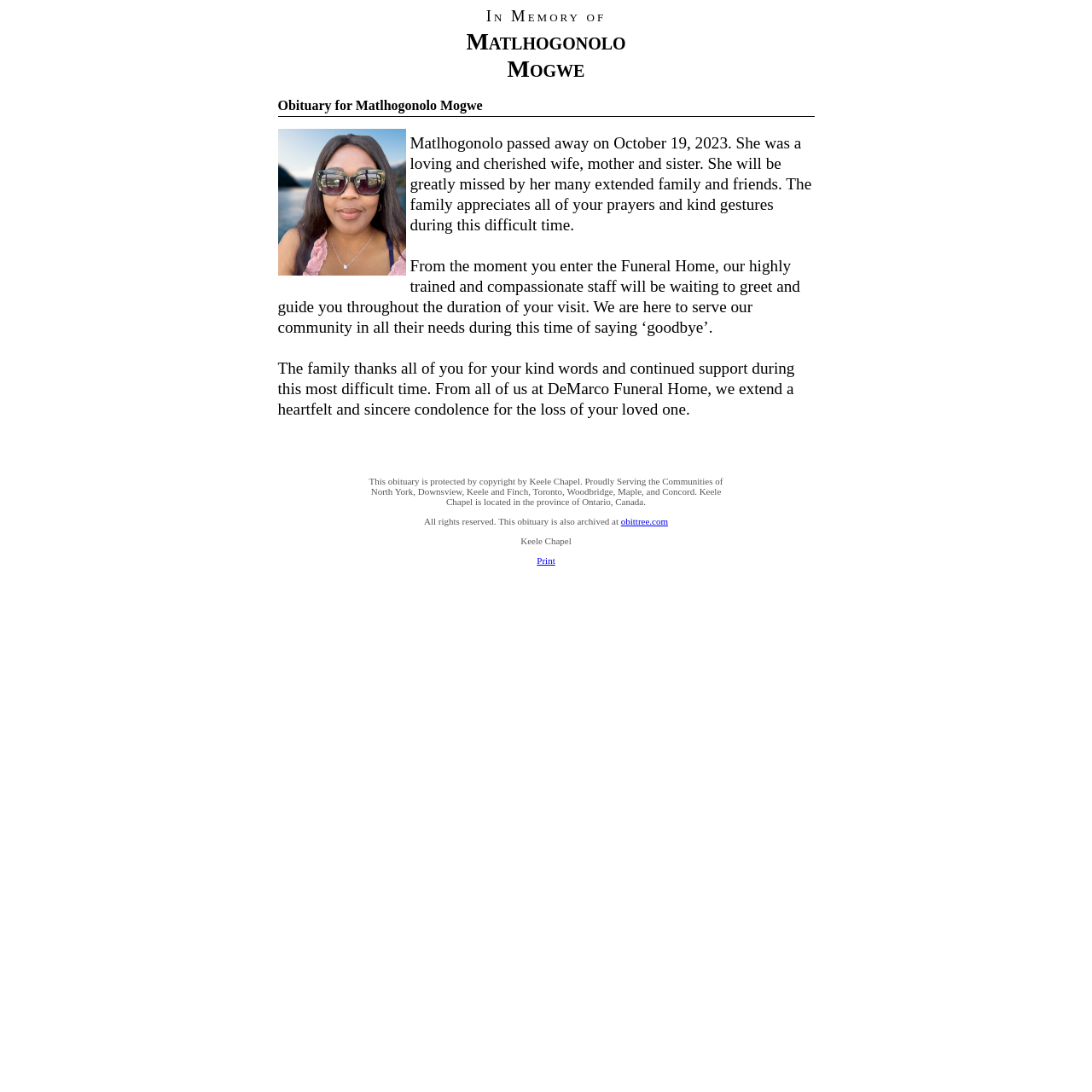Using the description: "obittree.com", determine the UI element's bounding box coordinates. Ensure the coordinates are in the format of four float numbers between 0 and 1, i.e., [left, top, right, bottom].

[0.569, 0.472, 0.612, 0.482]